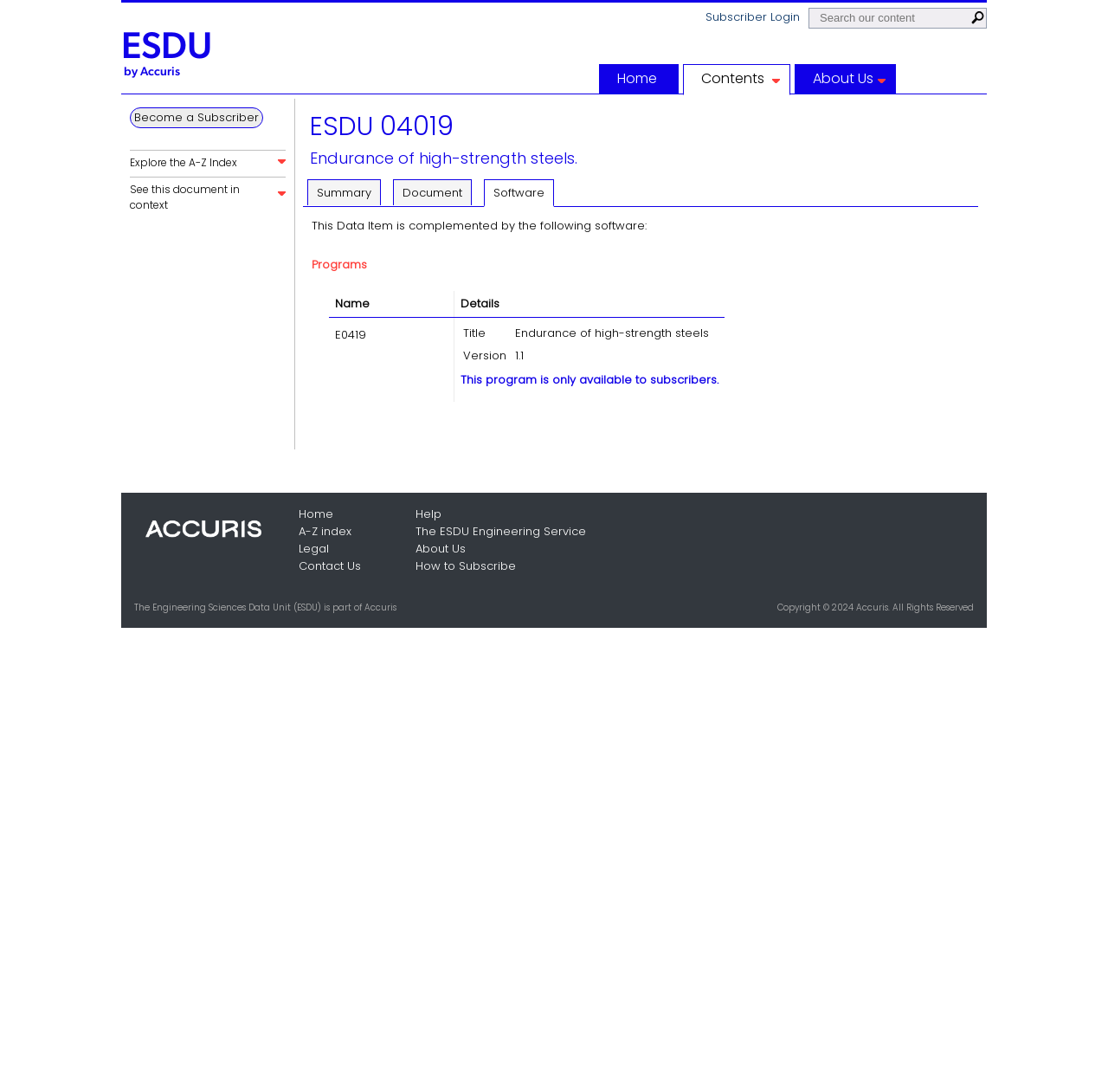Based on the image, please respond to the question with as much detail as possible:
What is the purpose of the 'Subscriber Login' link?

The 'Subscriber Login' link is located at the top right corner of the webpage, and it is likely used by subscribers to log in to their accounts. This is inferred from the presence of a 'Become a Subscriber' link elsewhere on the webpage, which suggests that subscribers have access to exclusive content or features.